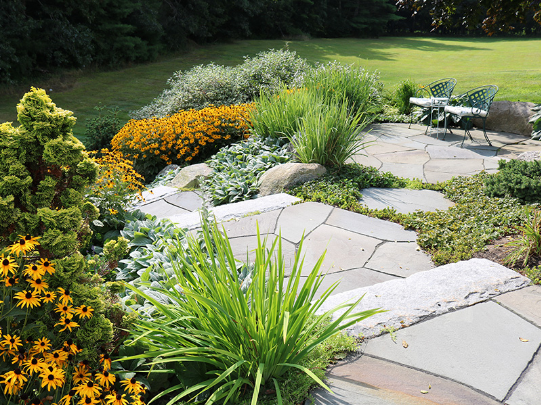Please reply to the following question using a single word or phrase: 
How many metal chairs are in the seating area?

Two